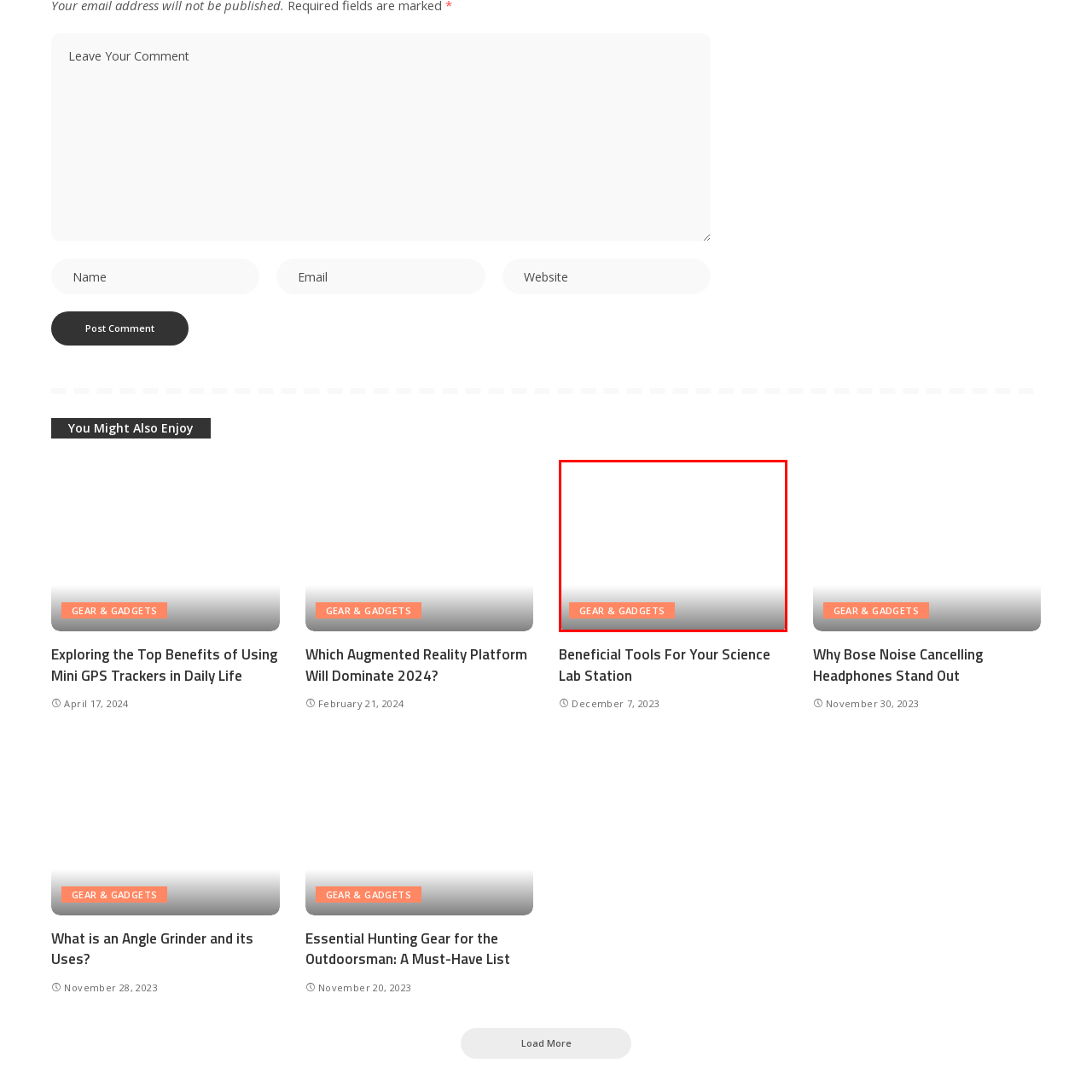Examine the red-bounded region in the image and describe it in detail.

The image features a promotional button labeled "GEAR & GADGETS," set against a simple, gradient background that transitions from white to black. This design element emphasizes the button's vibrant orange color, drawing attention to the category it represents. The button is likely intended for user interaction, guiding visitors to explore various products and accessories related to gear and gadgets. This highlights a focus on technology, outdoor equipment, or personal gadgets, appealing to a wide audience interested in enhancing their lifestyle with innovative tools.